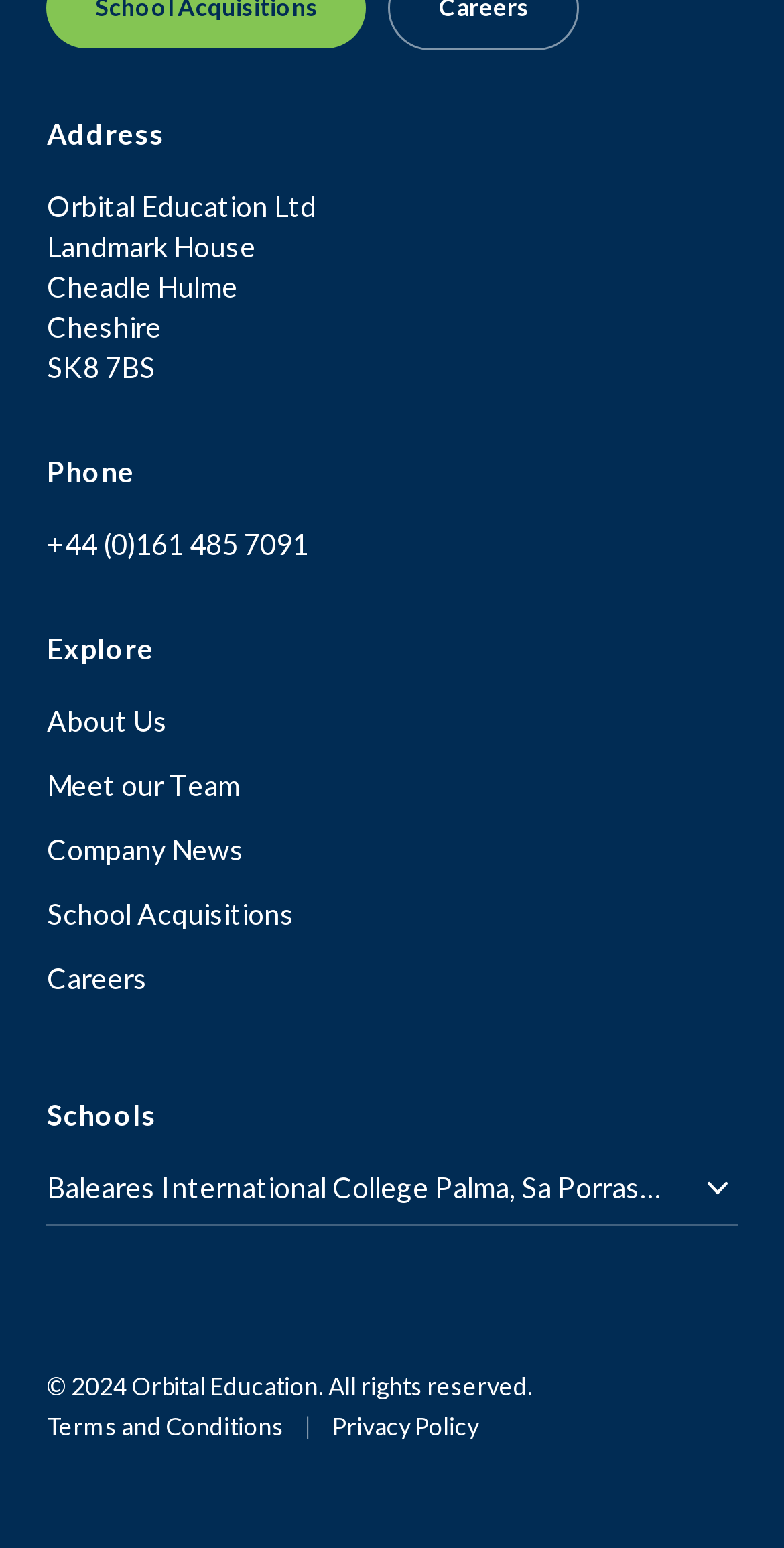Based on the image, please respond to the question with as much detail as possible:
How many links are in the 'Explore' section?

The 'Explore' section is a heading element followed by several link elements. By counting the link elements, we can find that there are 5 links in the 'Explore' section.